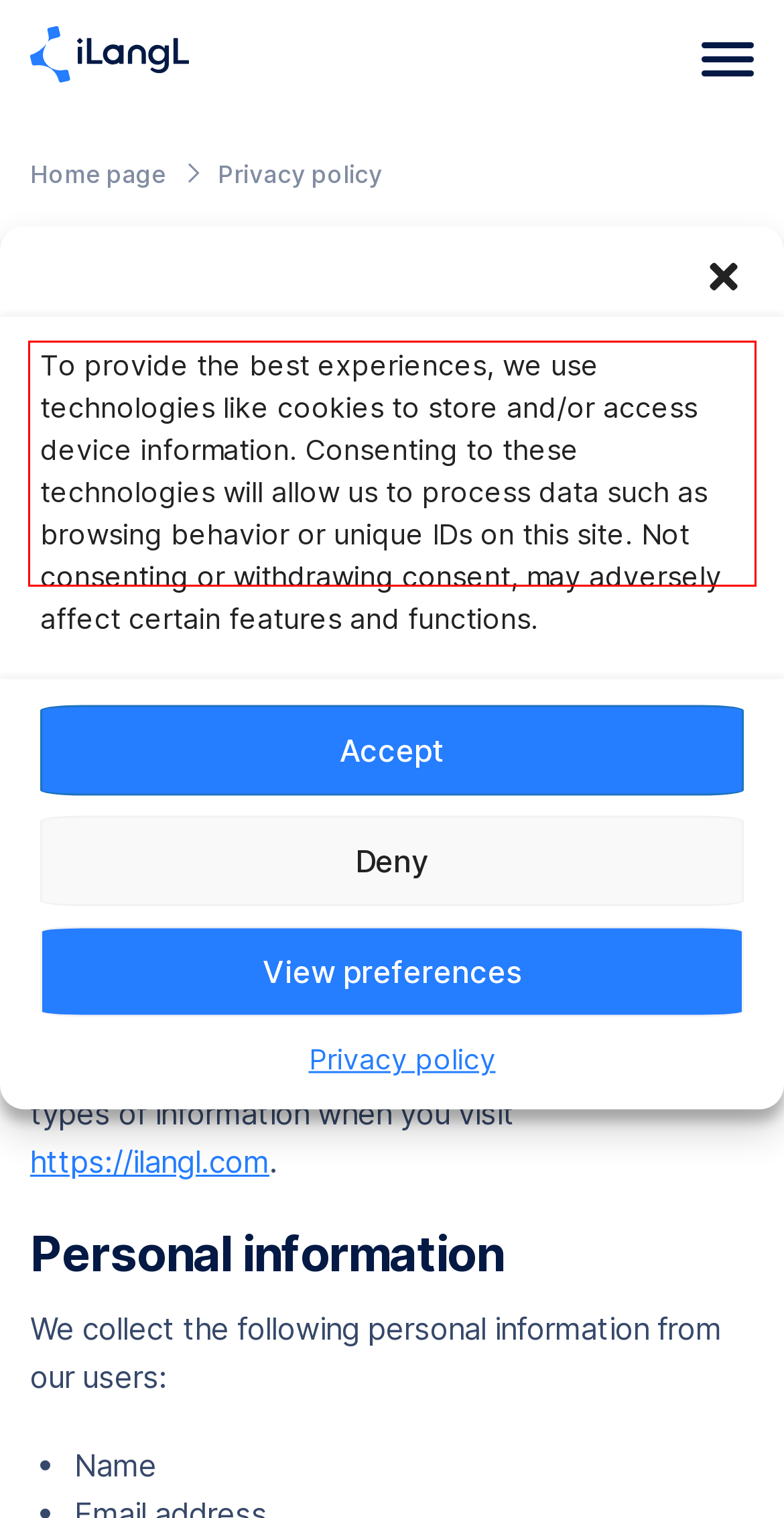Perform OCR on the text inside the red-bordered box in the provided screenshot and output the content.

iLangL B.V. (hereinafter referred to as iLangL) operates the site https://ilangl.com to provide services including automation of localization processes by the means of iLangL software products.